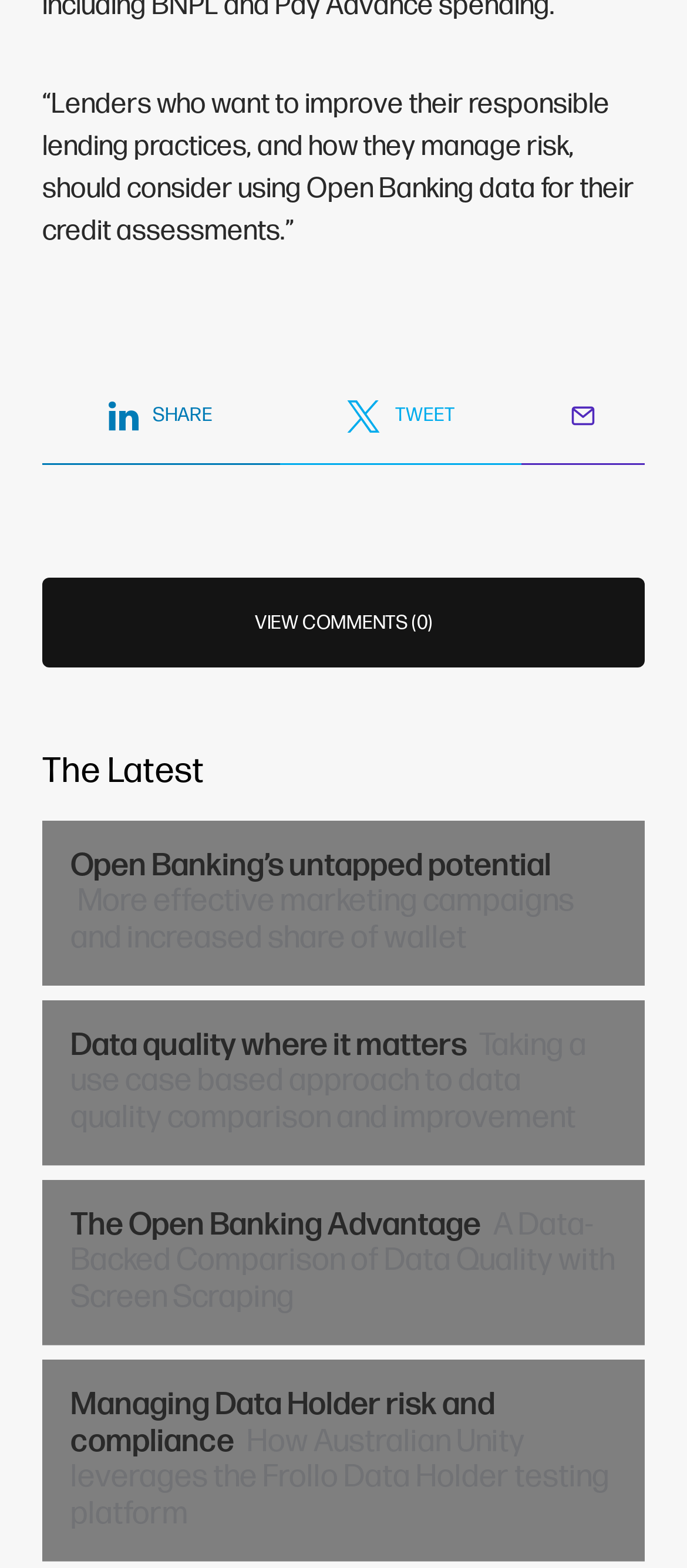Locate the bounding box coordinates of the clickable area to execute the instruction: "Read the article about Open Banking’s untapped potential". Provide the coordinates as four float numbers between 0 and 1, represented as [left, top, right, bottom].

[0.062, 0.523, 0.938, 0.629]